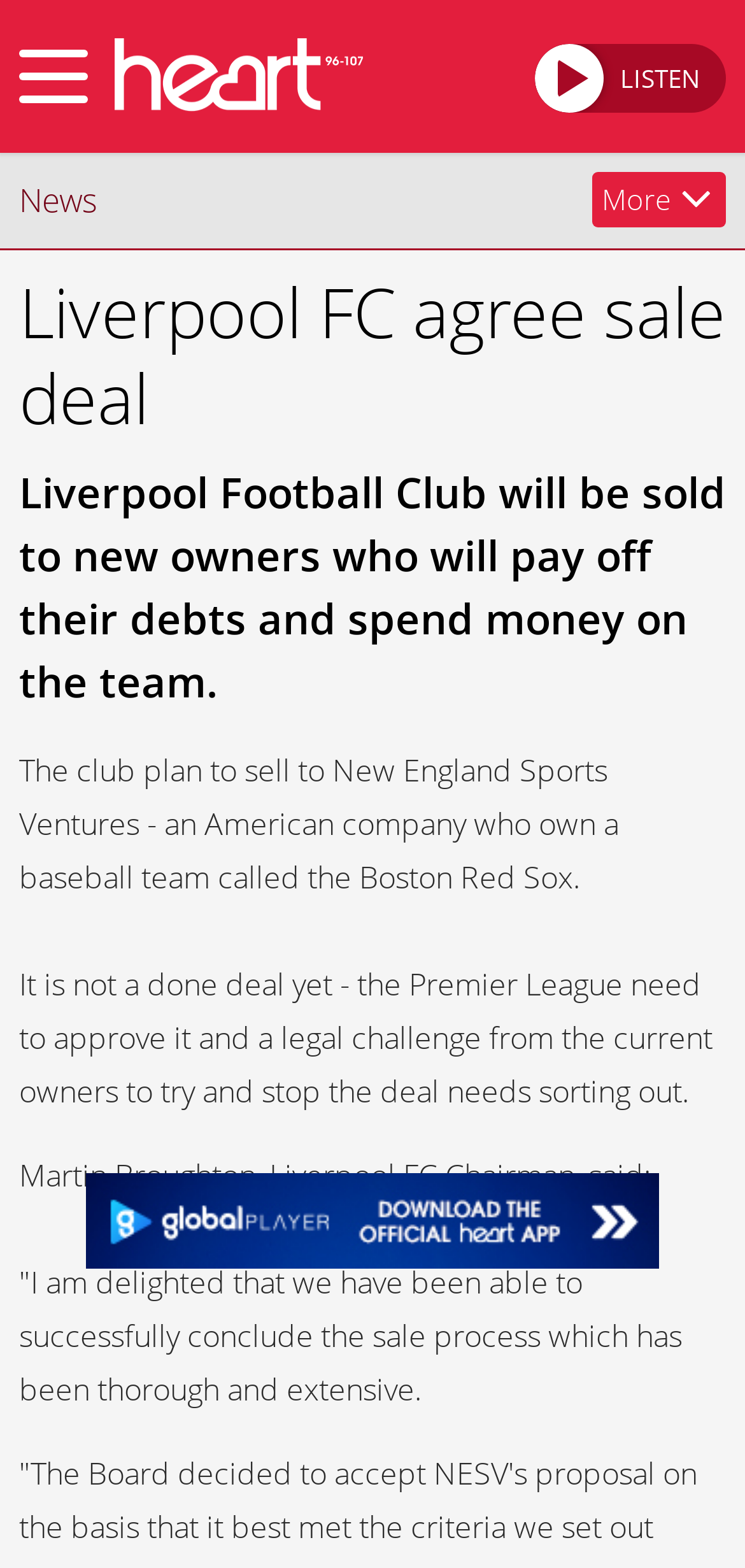What is the current status of the sale deal?
Carefully analyze the image and provide a thorough answer to the question.

The current status of the sale deal can be inferred from the static text 'It is not a done deal yet - the Premier League need to approve it and a legal challenge from the current owners to try and stop the deal needs sorting out.' which is a part of the webpage content.